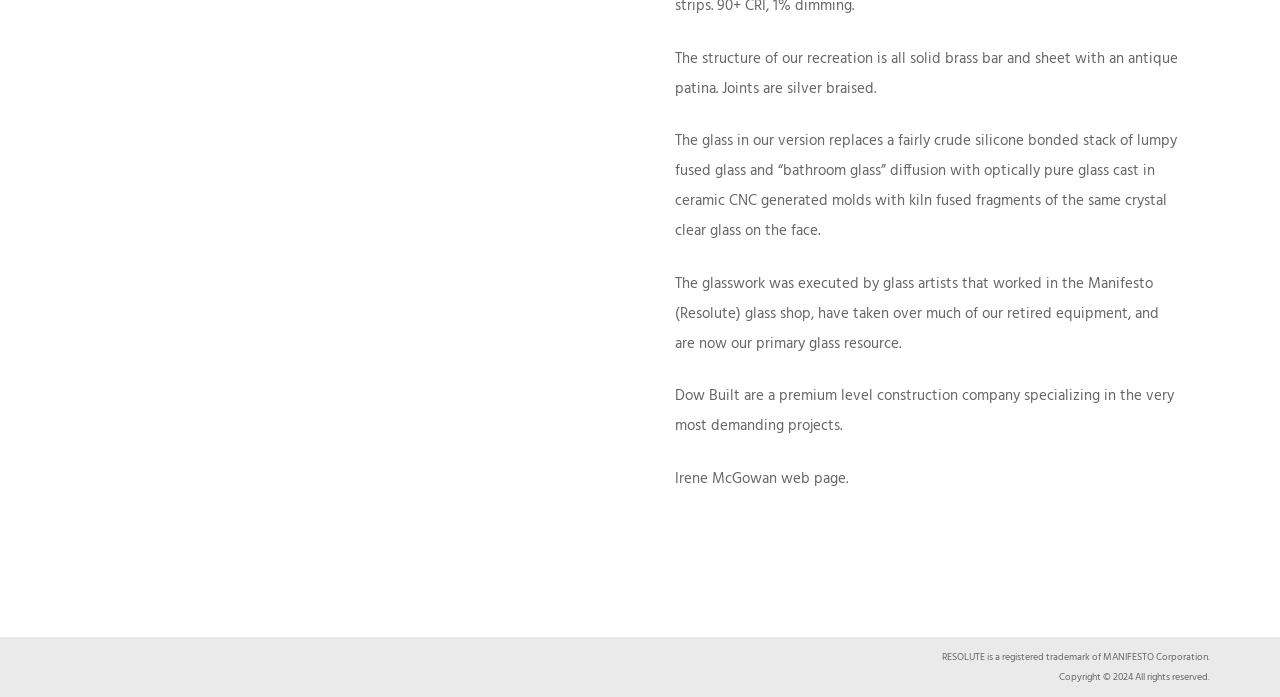Given the description "McGowan web page.", determine the bounding box of the corresponding UI element.

[0.553, 0.669, 0.662, 0.704]